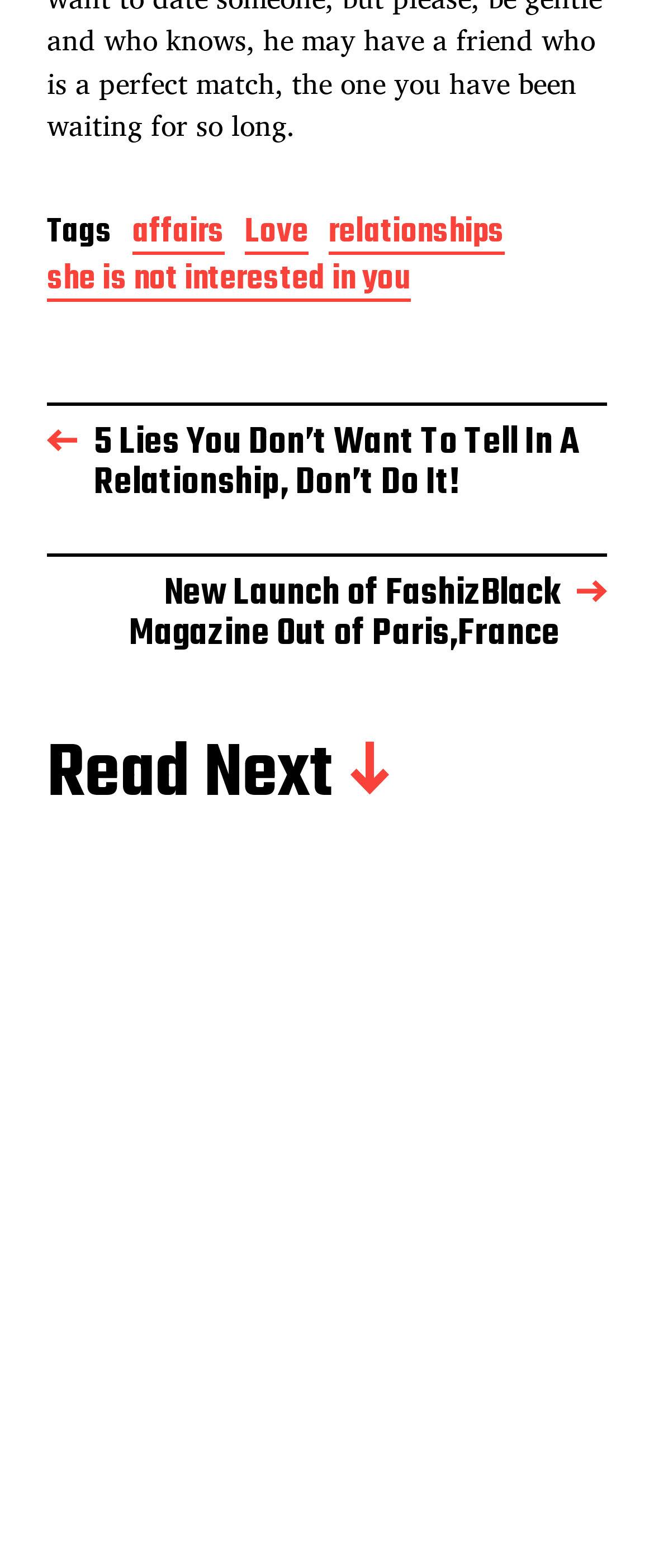What is the title of the article with the Hublot Singapore Pop-Up Store link?
Using the visual information, answer the question in a single word or phrase.

Hublot Singapore Pop-Up Store